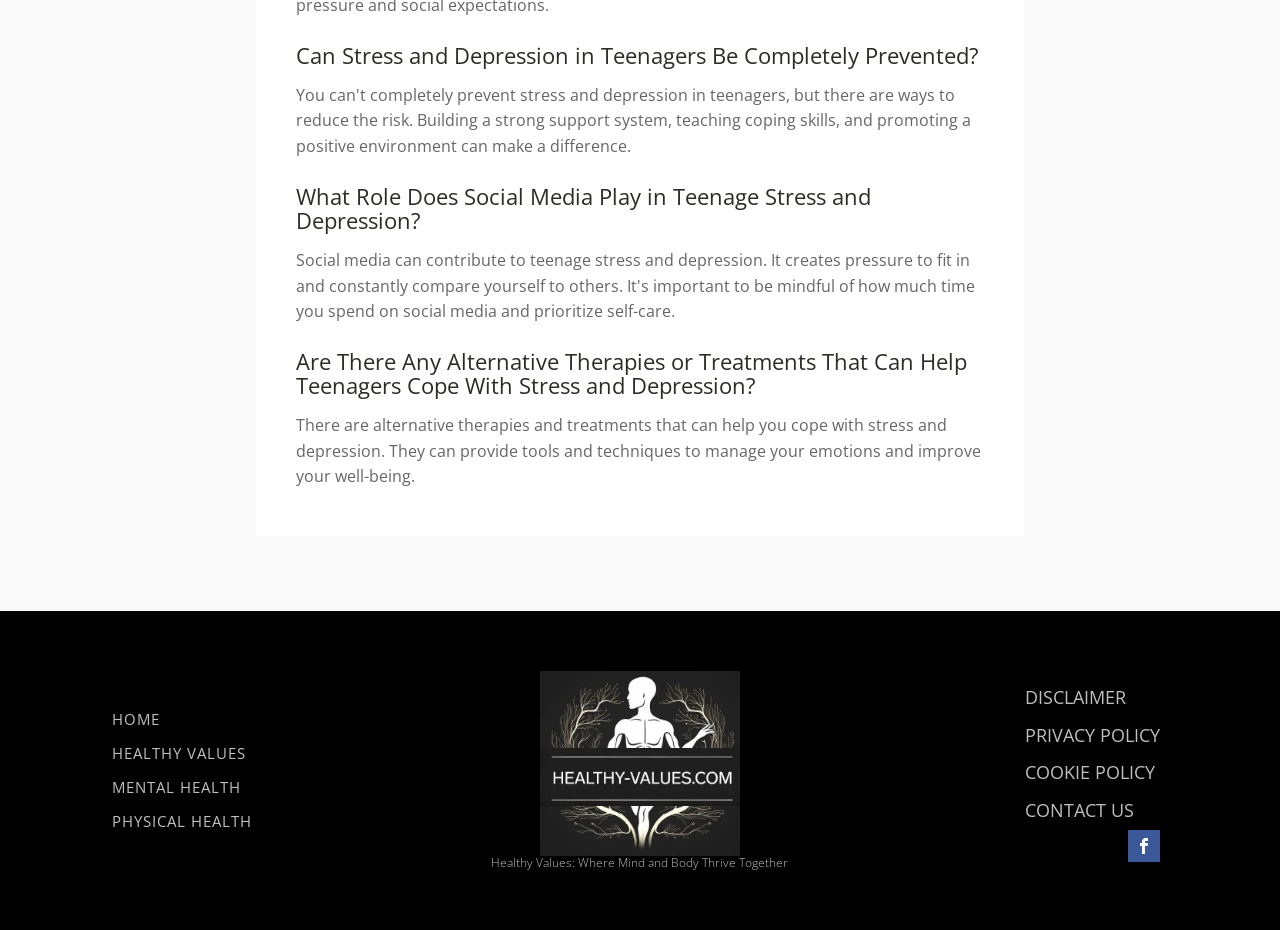Provide your answer in one word or a succinct phrase for the question: 
How many main headings are on this webpage?

3